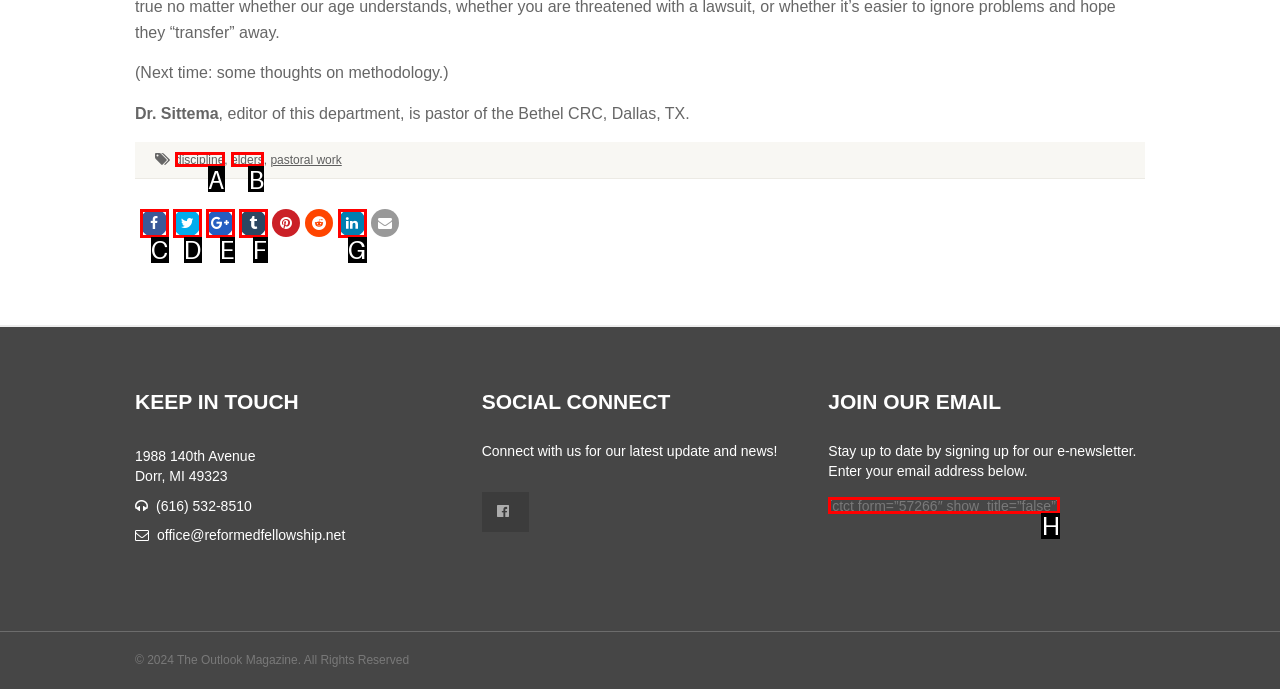Identify the HTML element I need to click to complete this task: Enter email address to join the newsletter Provide the option's letter from the available choices.

H